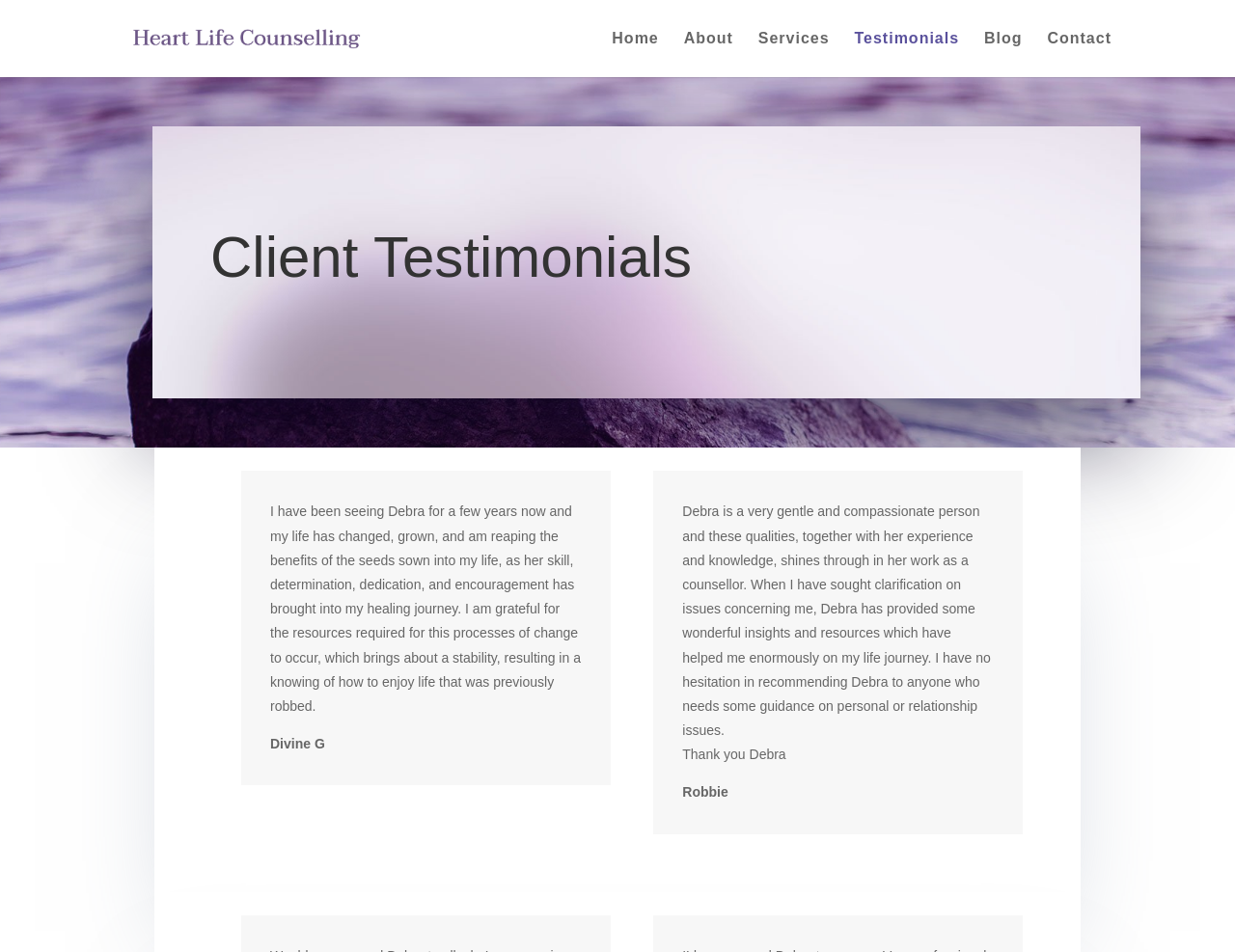Utilize the information from the image to answer the question in detail:
What is the topic of the testimonials on this page?

The testimonials on this page are about the counselling services provided by Debra Battersby, as indicated by the text of the testimonials which mention the counsellor's skills, experience, and impact on their lives.